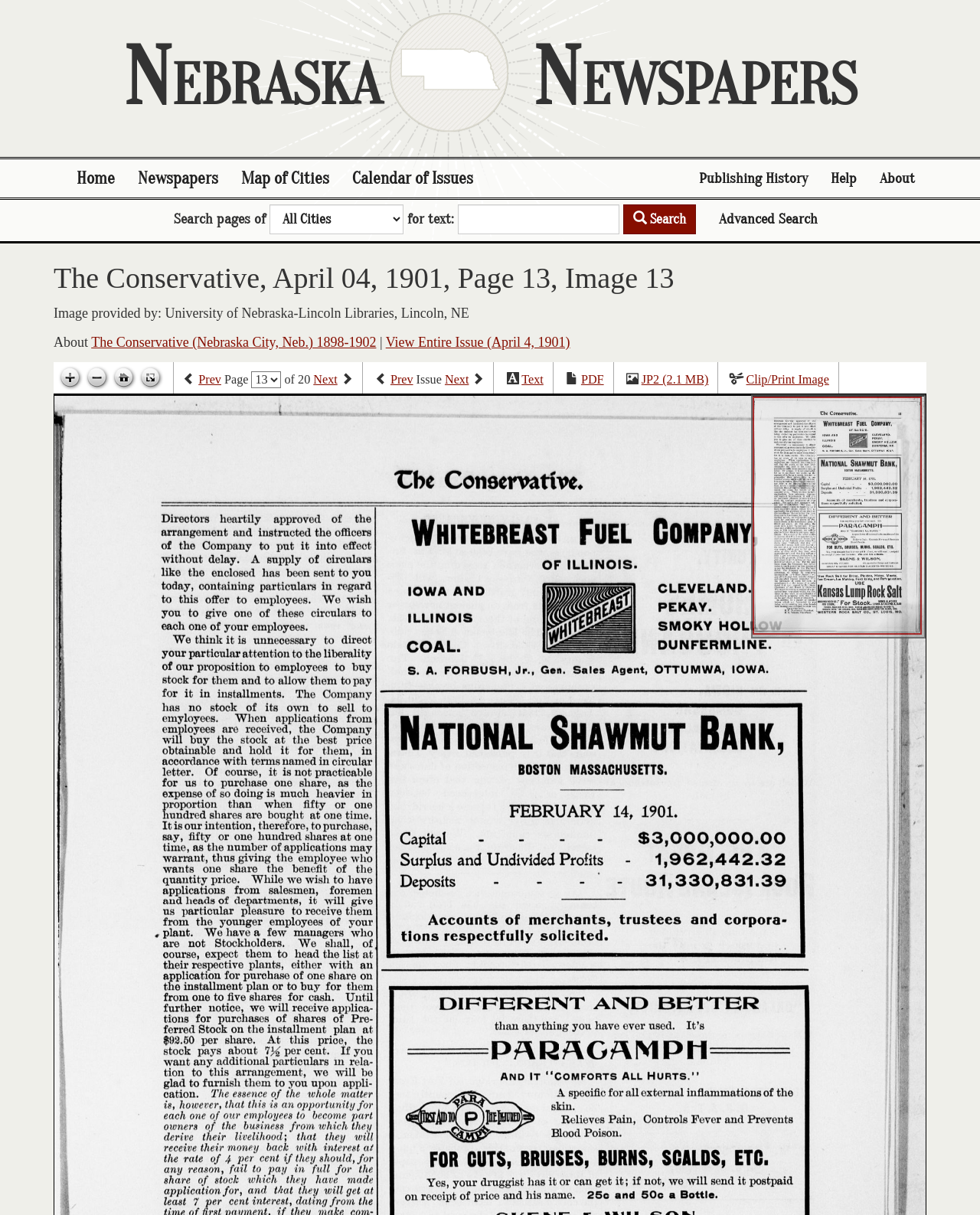Based on the element description Prev, identify the bounding box of the UI element in the given webpage screenshot. The coordinates should be in the format (top-left x, top-left y, bottom-right x, bottom-right y) and must be between 0 and 1.

[0.398, 0.307, 0.422, 0.318]